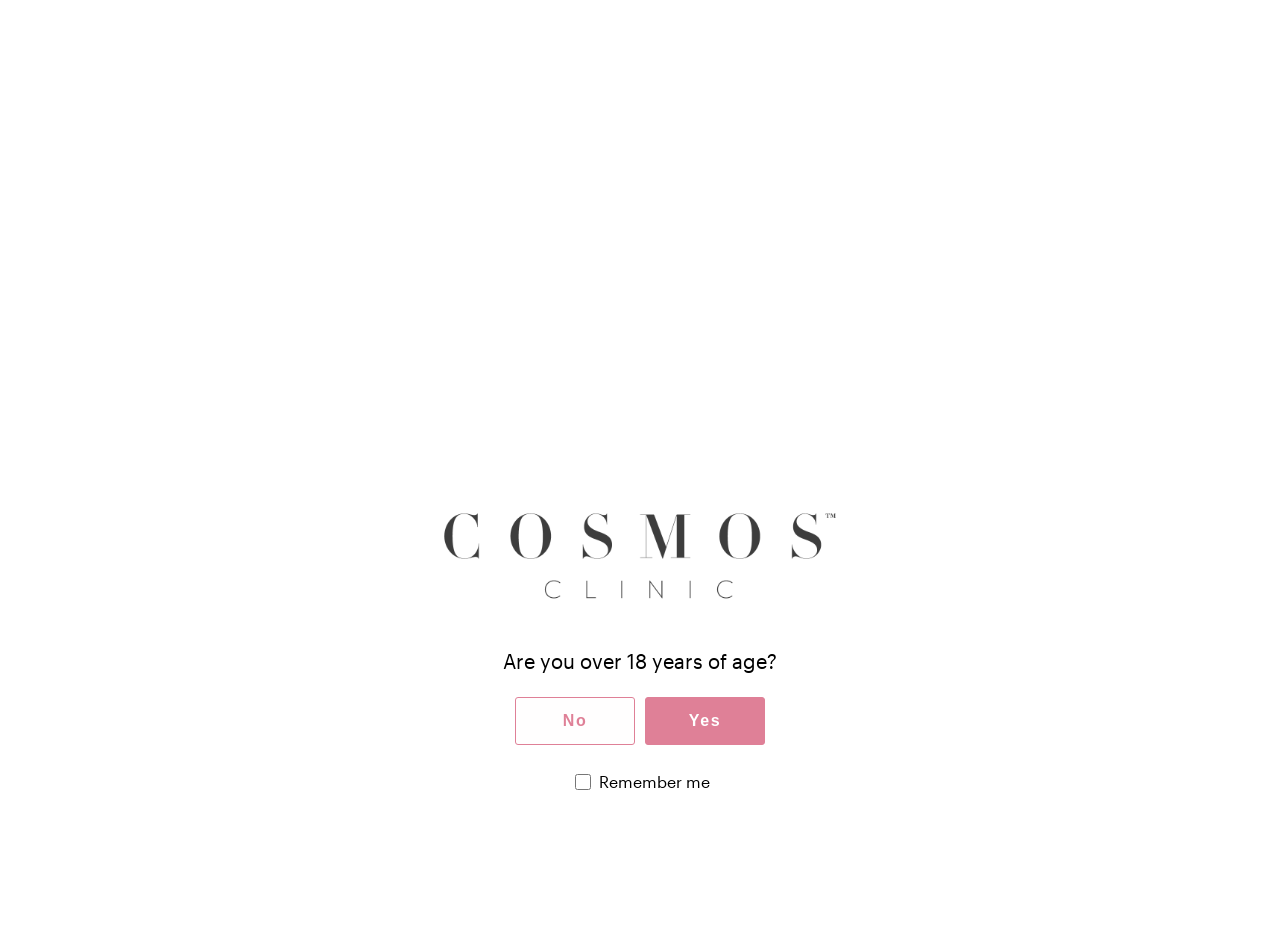Specify the bounding box coordinates of the element's area that should be clicked to execute the given instruction: "Read the blog". The coordinates should be four float numbers between 0 and 1, i.e., [left, top, right, bottom].

[0.17, 0.032, 0.227, 0.068]